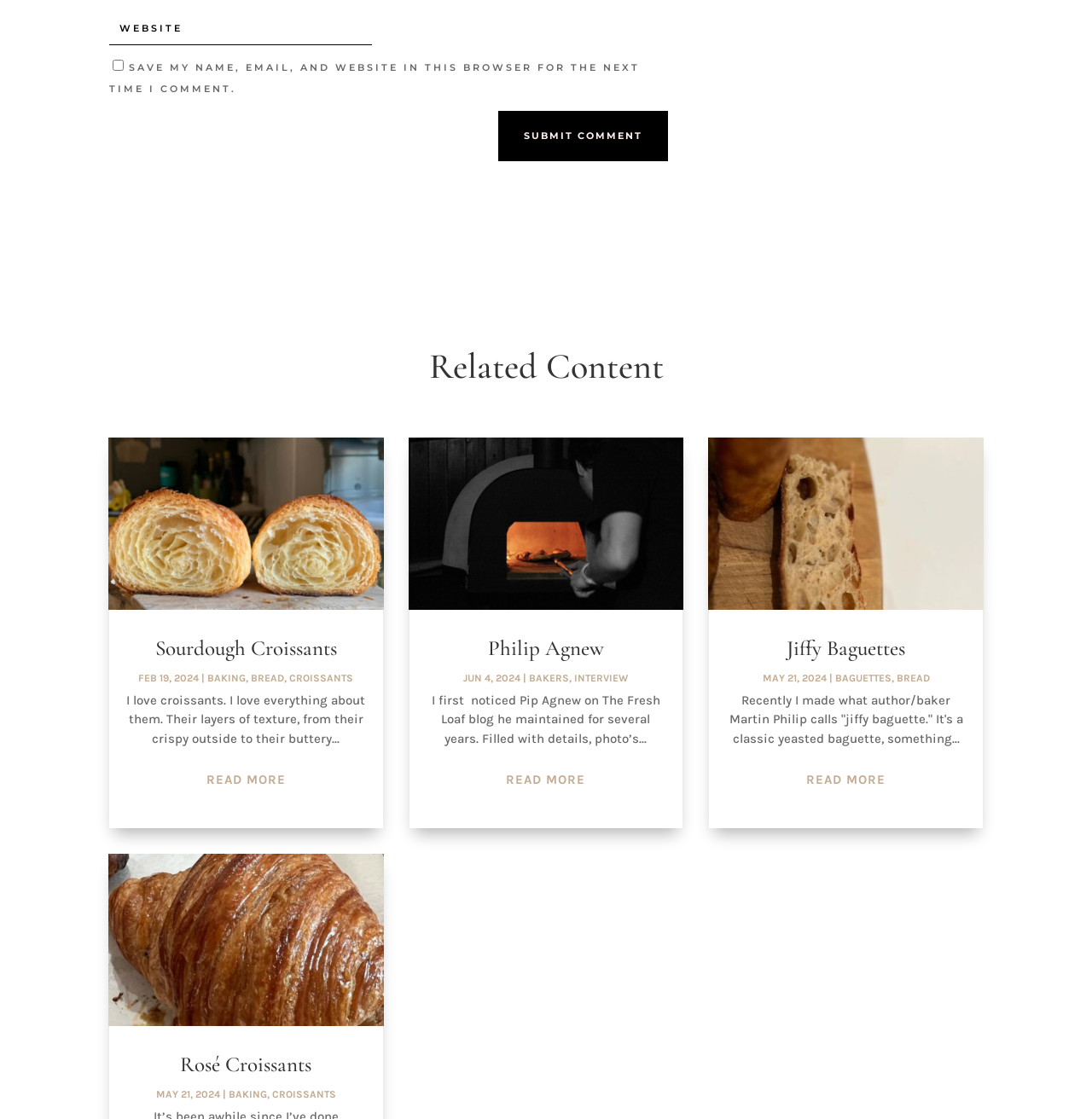Predict the bounding box coordinates of the area that should be clicked to accomplish the following instruction: "Enter a comment". The bounding box coordinates should consist of four float numbers between 0 and 1, i.e., [left, top, right, bottom].

[0.1, 0.011, 0.341, 0.04]